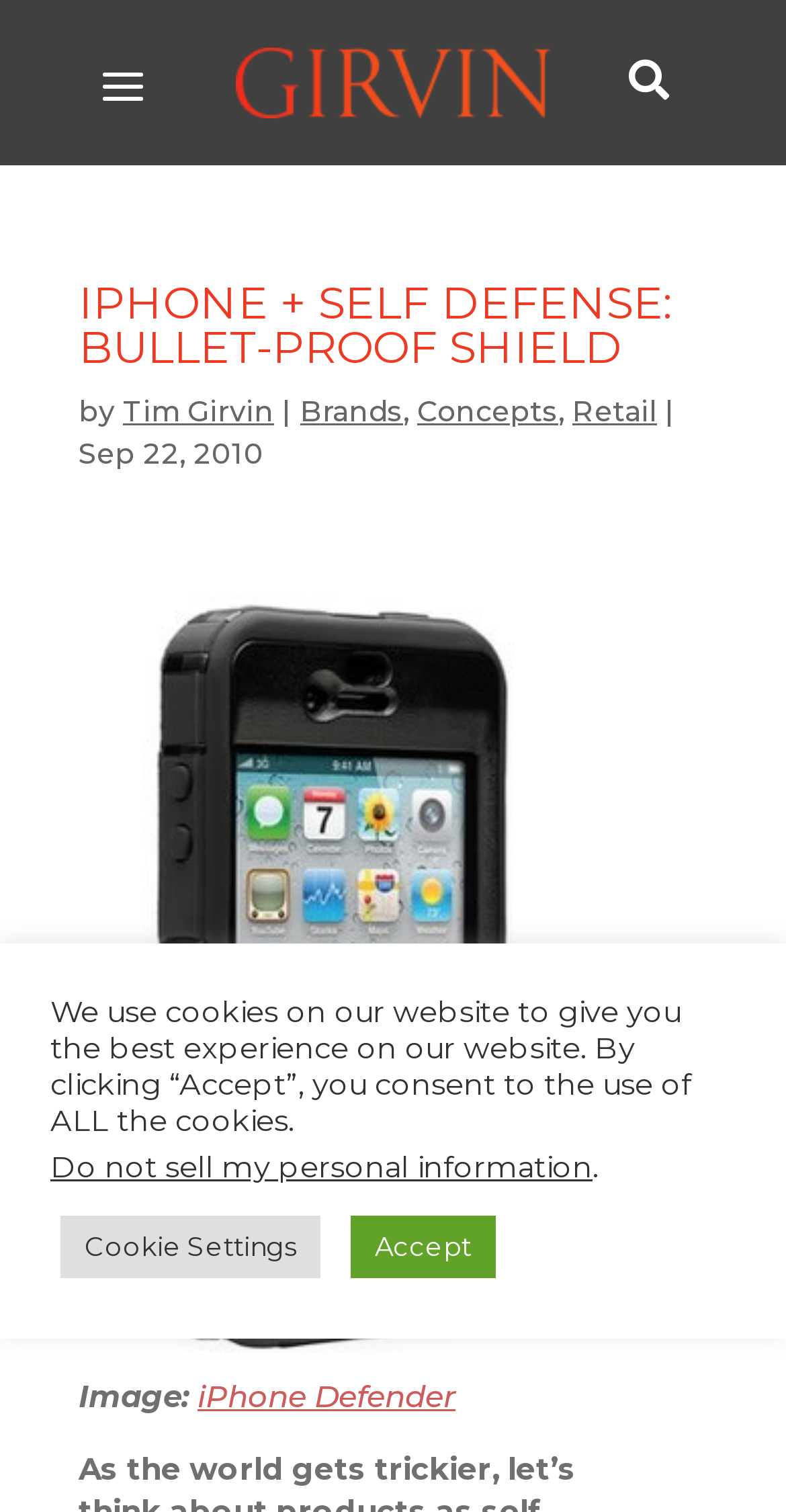Please identify the coordinates of the bounding box for the clickable region that will accomplish this instruction: "Go to the Concepts page".

[0.531, 0.26, 0.71, 0.284]